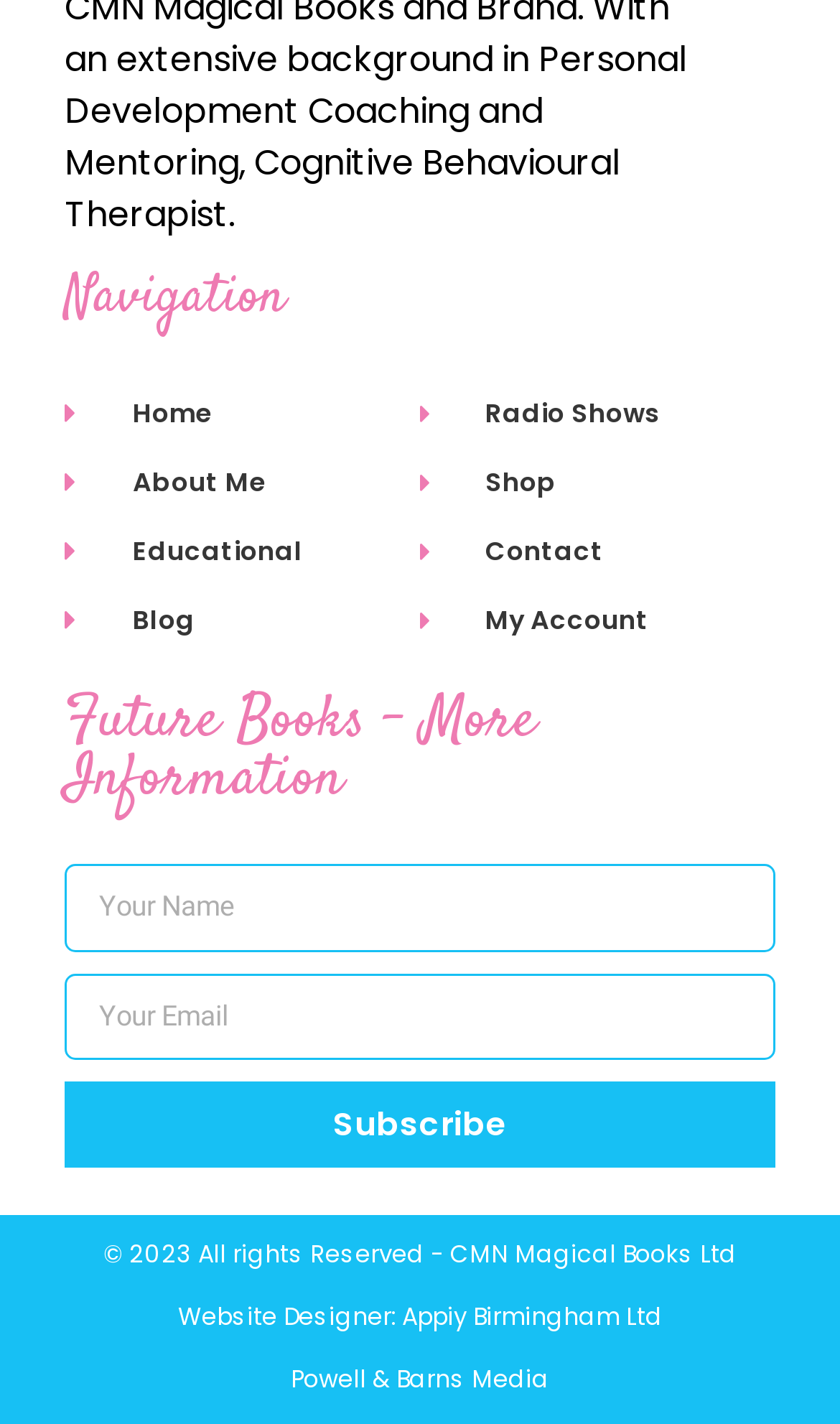Please find the bounding box for the following UI element description. Provide the coordinates in (top-left x, top-left y, bottom-right x, bottom-right y) format, with values between 0 and 1: About Me

[0.077, 0.326, 0.5, 0.353]